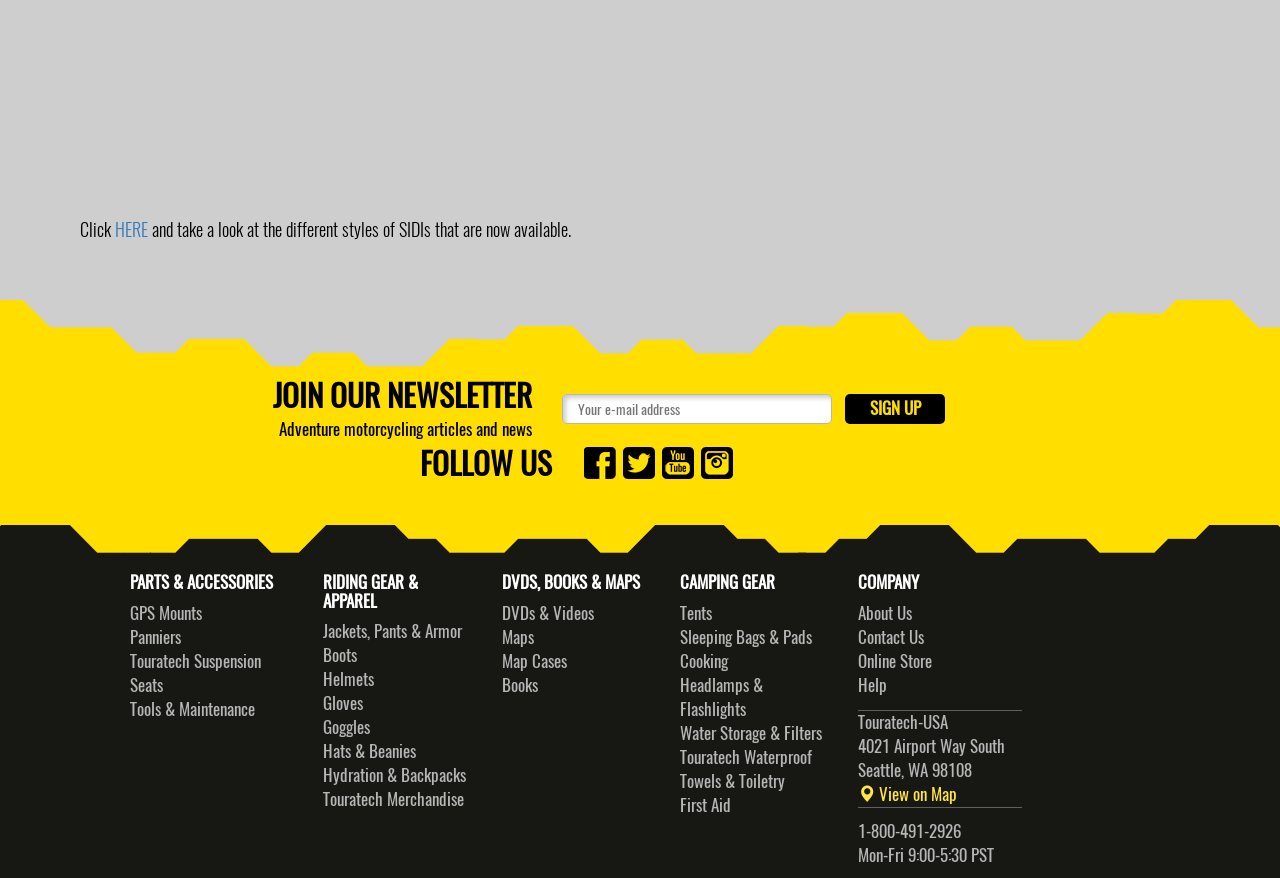Pinpoint the bounding box coordinates of the clickable element to carry out the following instruction: "View on Map."

[0.684, 0.892, 0.748, 0.917]